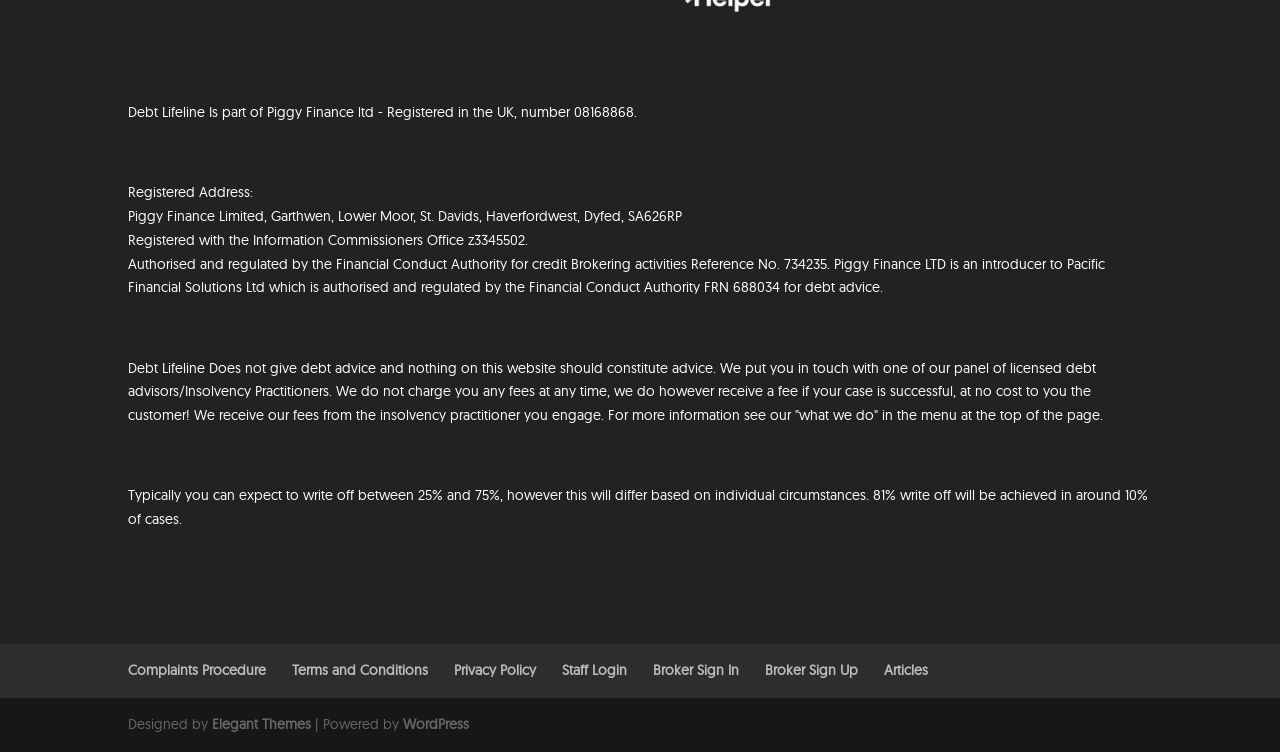Extract the bounding box coordinates of the UI element described: "Articles". Provide the coordinates in the format [left, top, right, bottom] with values ranging from 0 to 1.

[0.691, 0.88, 0.725, 0.904]